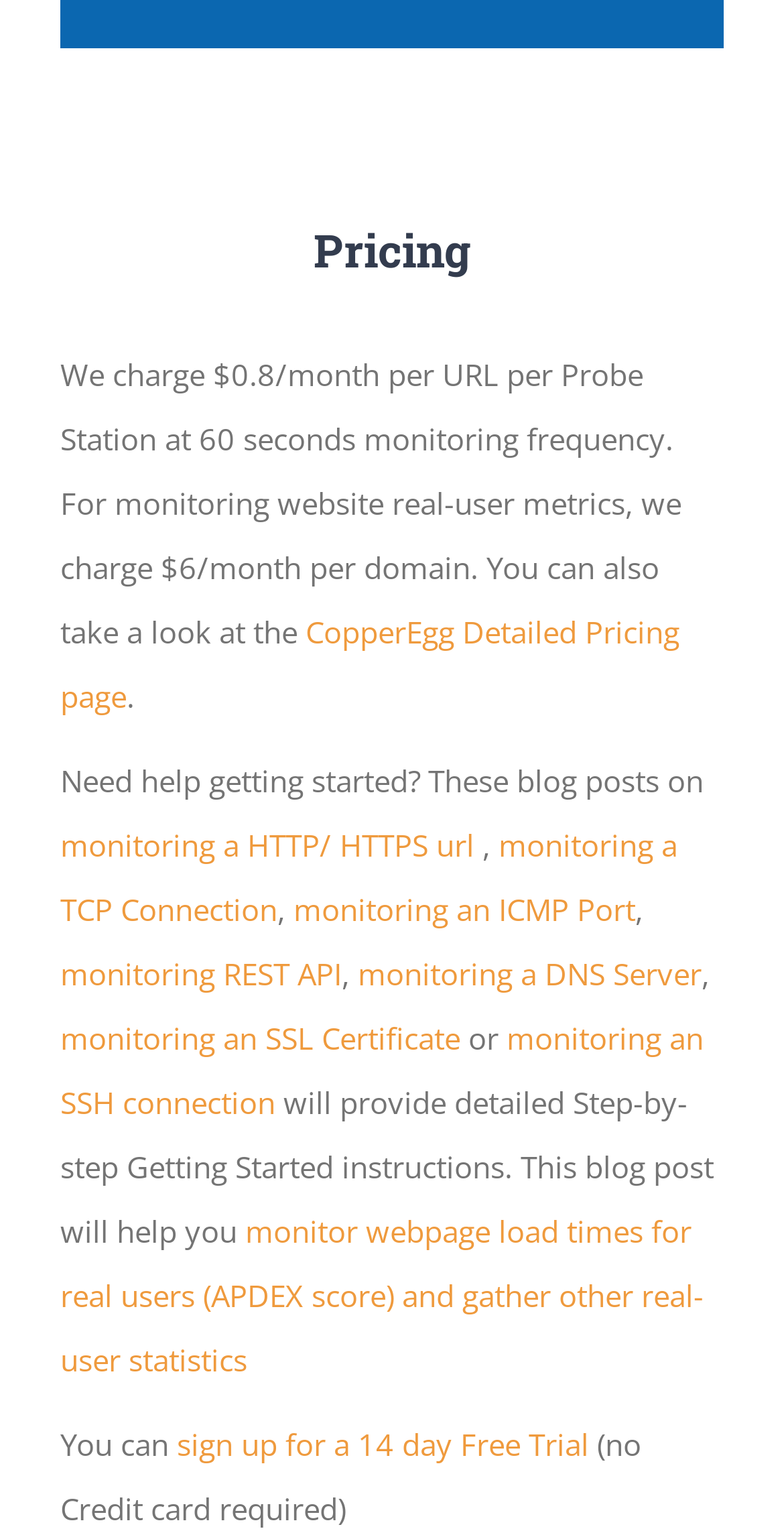Provide the bounding box coordinates of the HTML element this sentence describes: "monitoring a HTTP/ HTTPS url".

[0.077, 0.537, 0.615, 0.564]